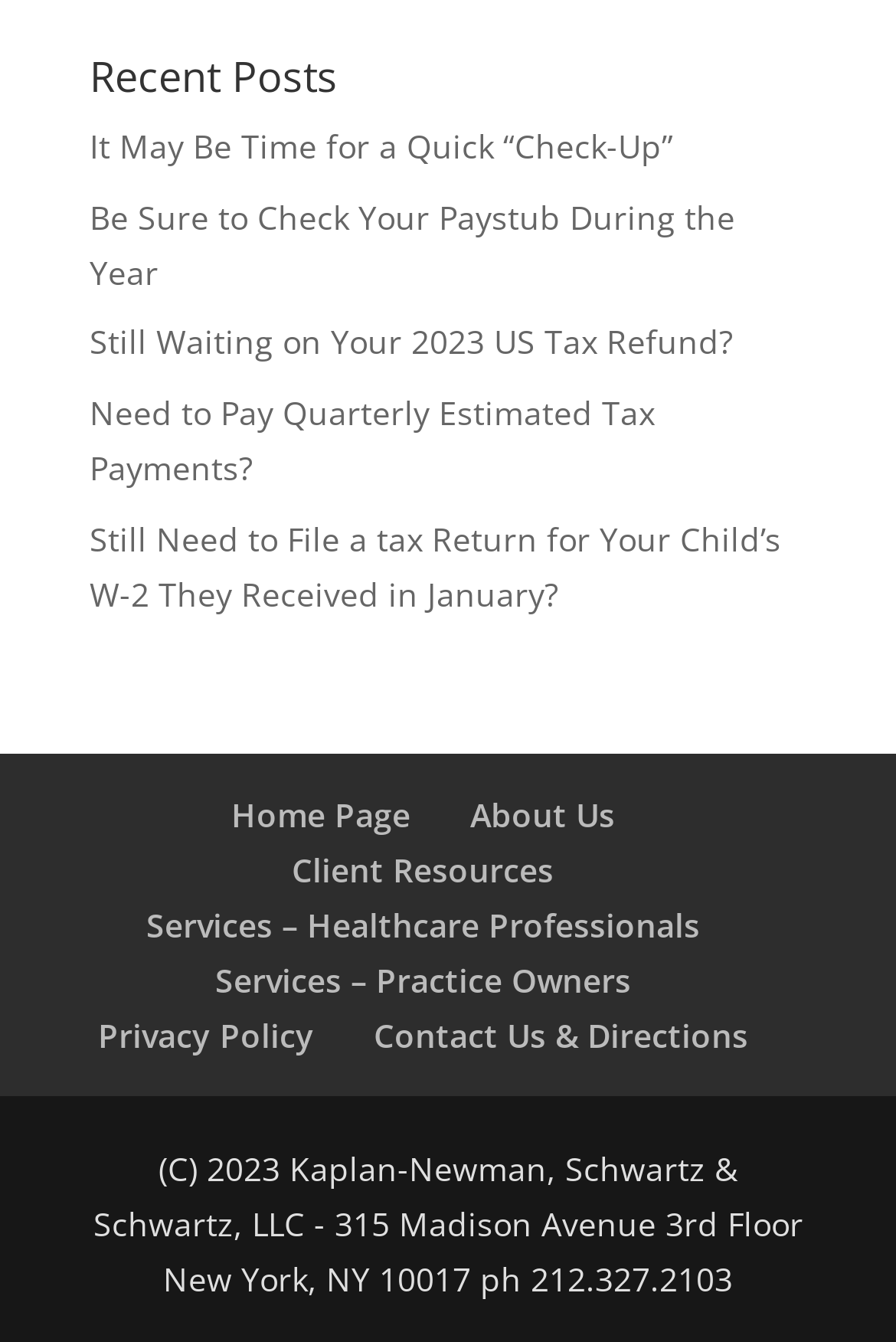Give a succinct answer to this question in a single word or phrase: 
What is the address of Kaplan-Newman, Schwartz & Schwartz, LLC?

315 Madison Avenue 3rd Floor New York, NY 10017